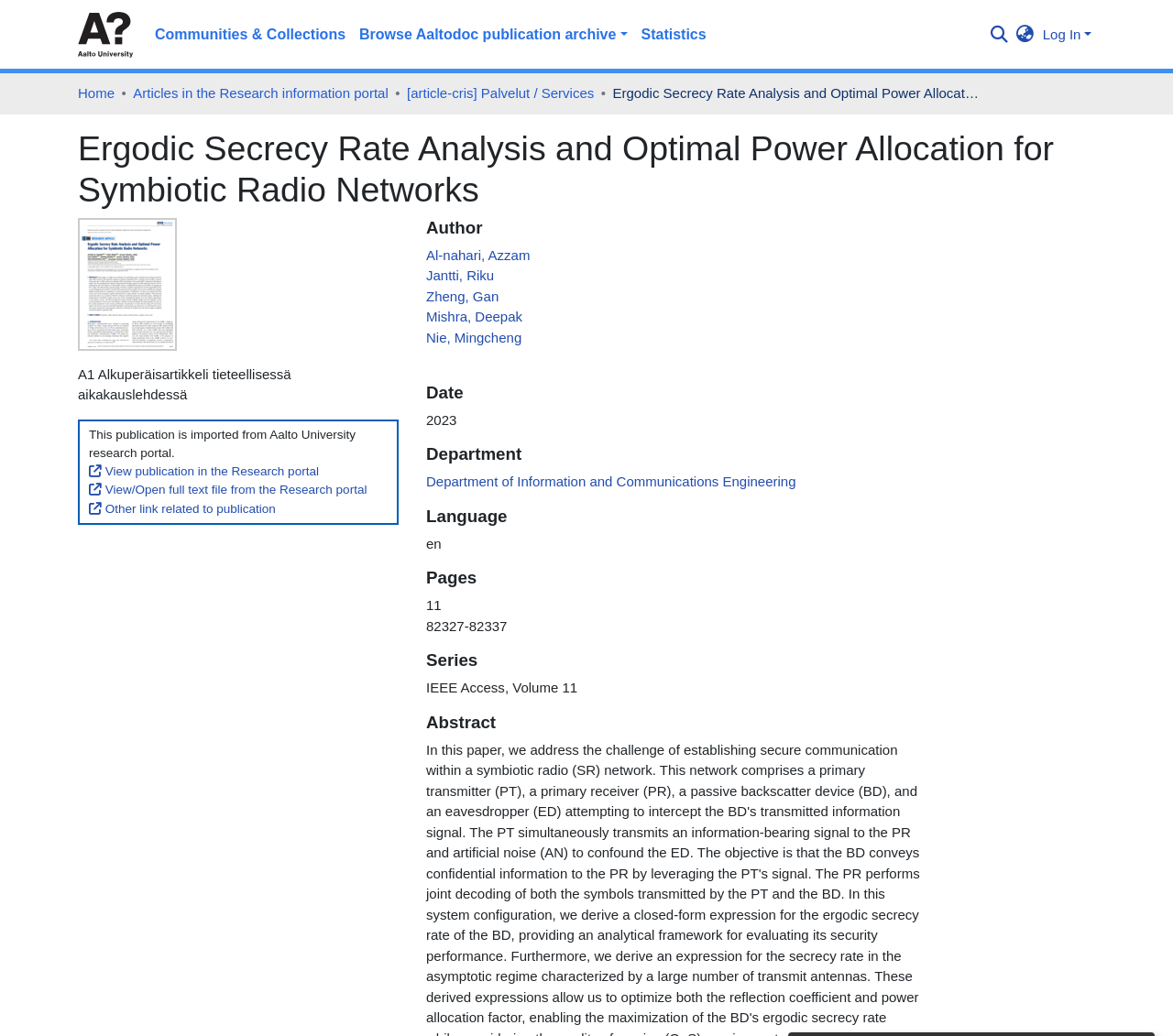Please determine the bounding box coordinates of the element to click in order to execute the following instruction: "Browse Aaltodoc publication archive". The coordinates should be four float numbers between 0 and 1, specified as [left, top, right, bottom].

[0.3, 0.016, 0.541, 0.051]